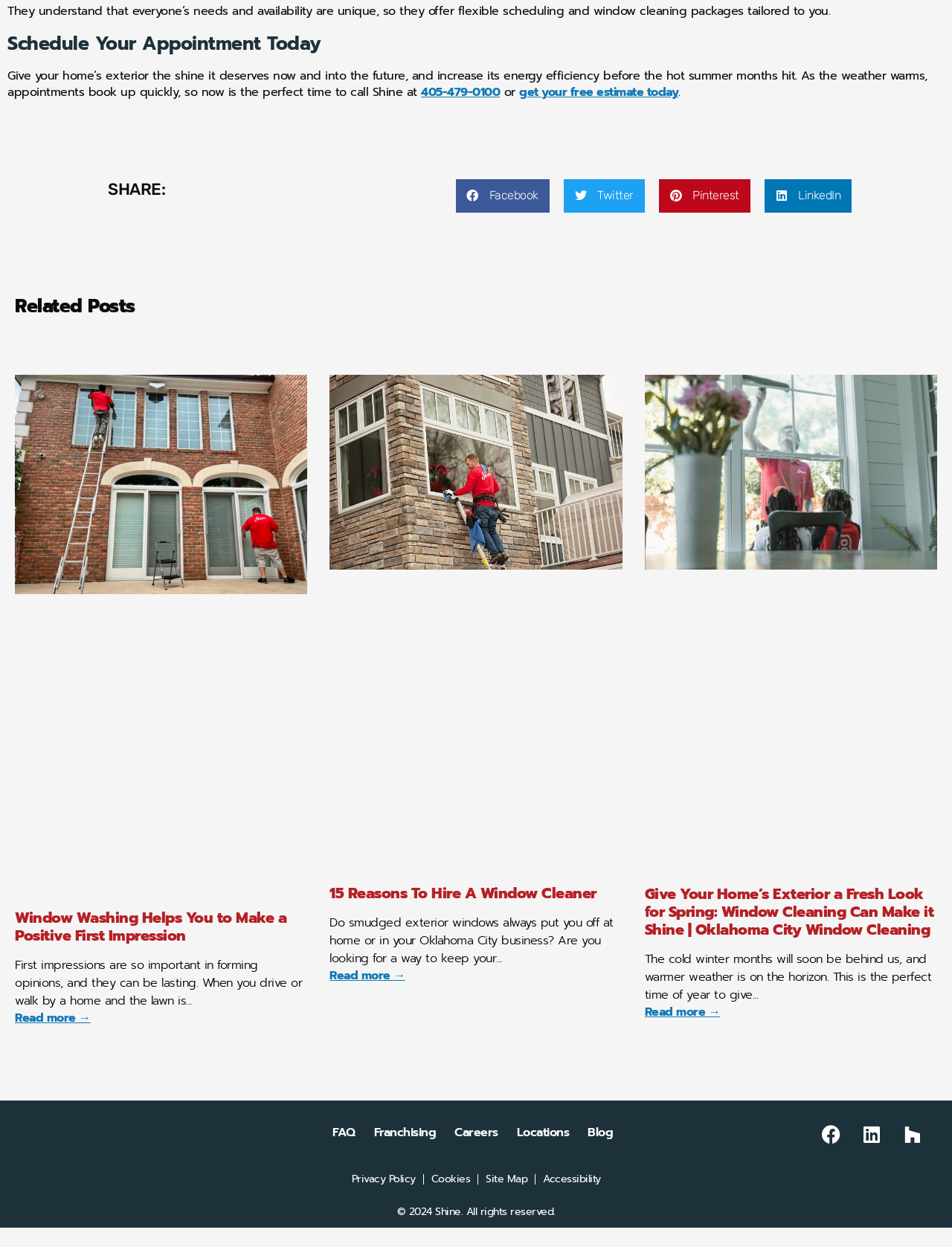Based on the element description get your free estimate today, identify the bounding box coordinates for the UI element. The coordinates should be in the format (top-left x, top-left y, bottom-right x, bottom-right y) and within the 0 to 1 range.

[0.545, 0.082, 0.712, 0.096]